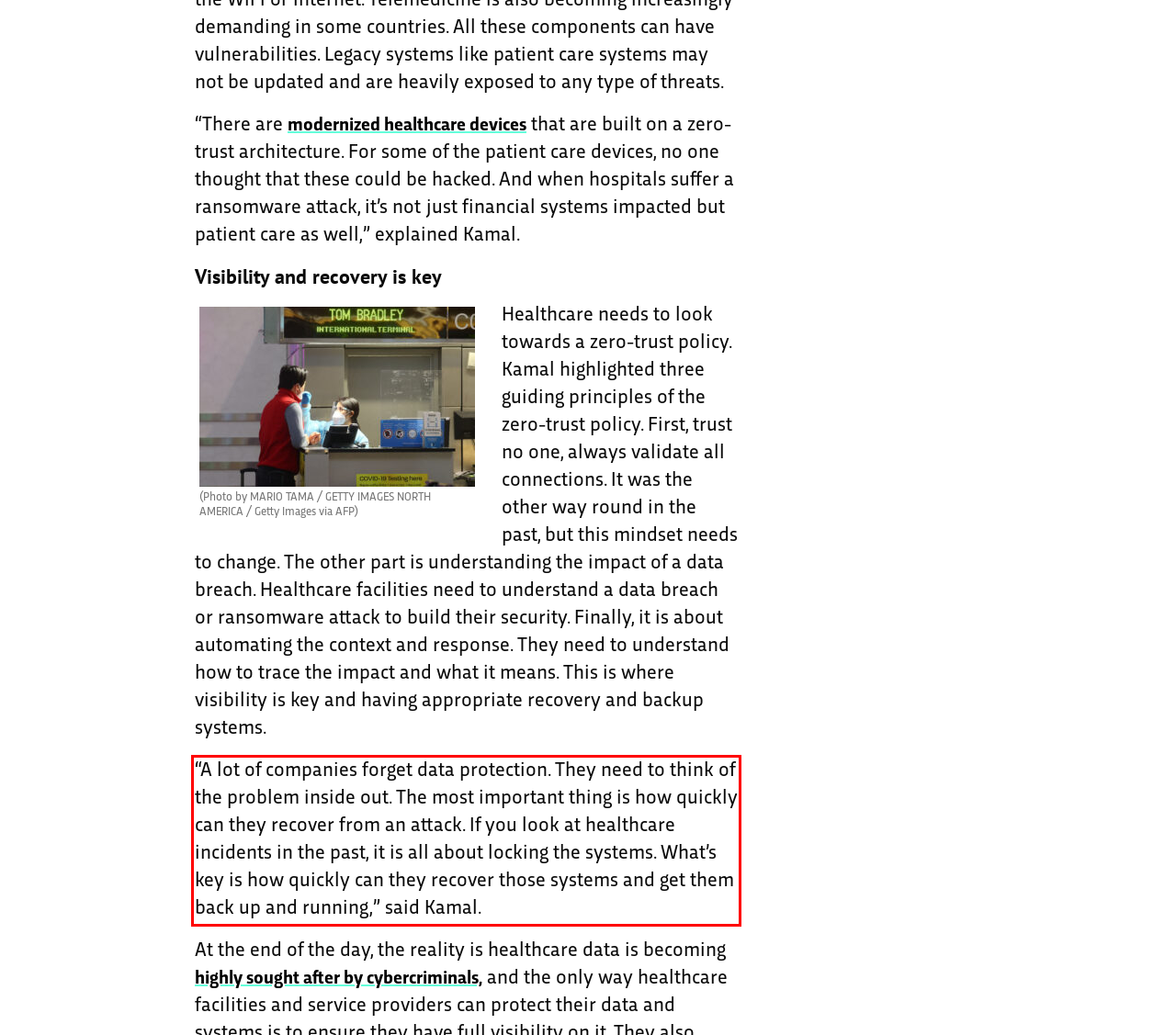Given a screenshot of a webpage with a red bounding box, please identify and retrieve the text inside the red rectangle.

“A lot of companies forget data protection. They need to think of the problem inside out. The most important thing is how quickly can they recover from an attack. If you look at healthcare incidents in the past, it is all about locking the systems. What’s key is how quickly can they recover those systems and get them back up and running,” said Kamal.